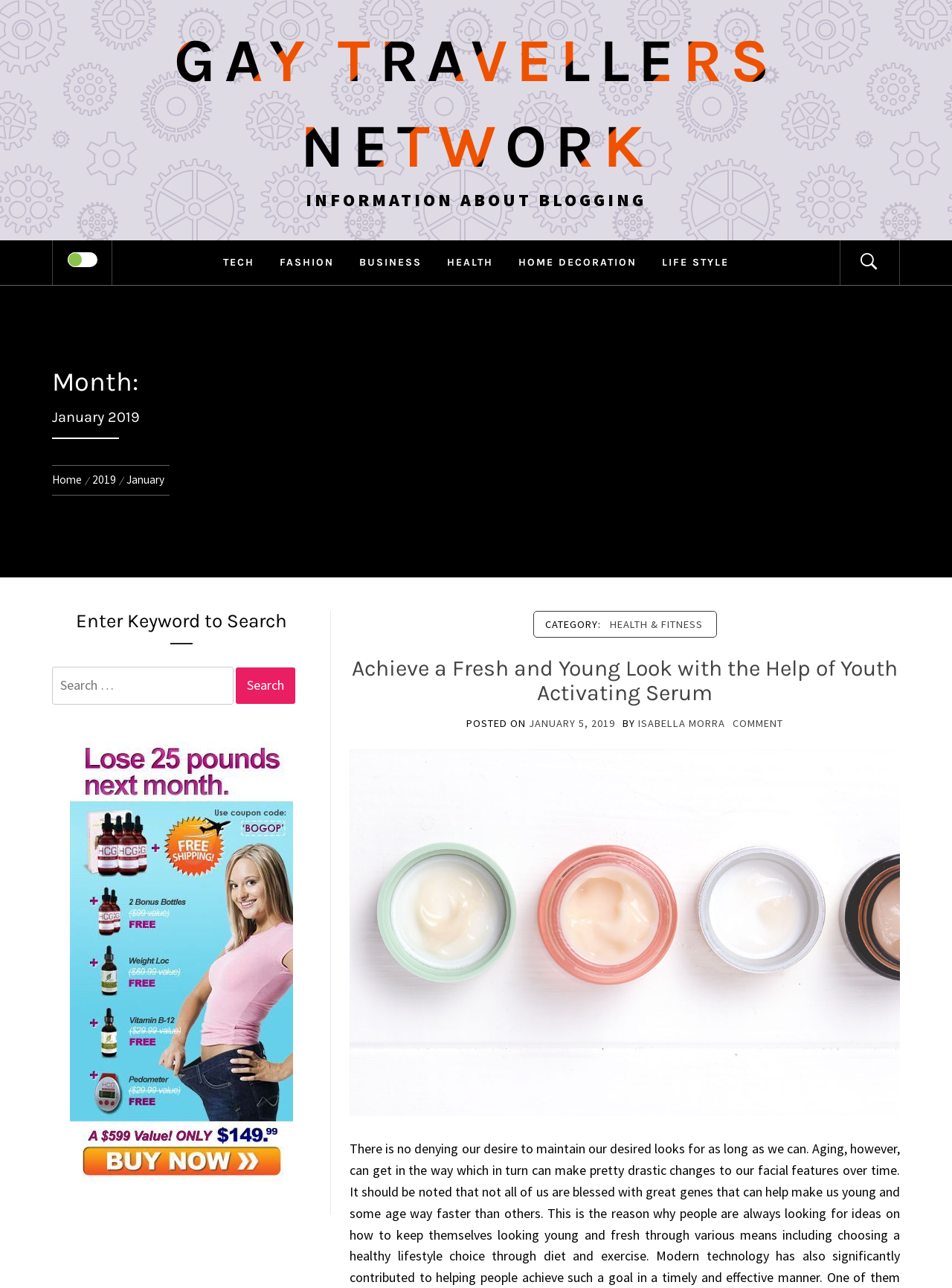Please look at the image and answer the question with a detailed explanation: How many links are there in the navigation breadcrumbs?

I found the navigation breadcrumbs section, which contains links 'Home', '2019', and 'January', so there are 3 links in total.